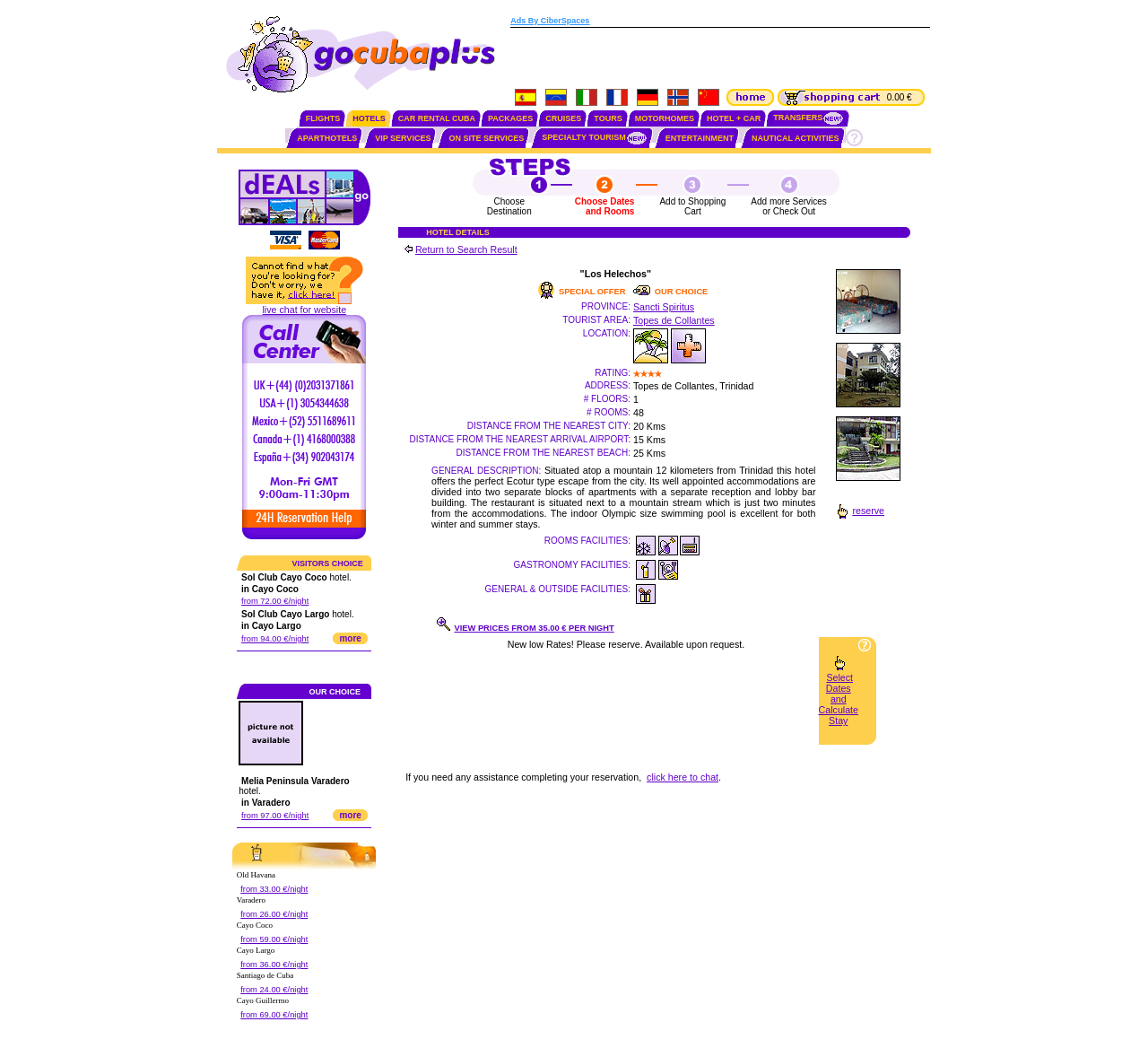Describe all the key features and sections of the webpage thoroughly.

The webpage is about Los Helechos hotel, located in Topes de Collantes, Sancti Spiritus, Cuba. At the top, there is a banner advertisement from CiberSpaces, which takes up about 10% of the screen's height. Below the banner, there is a table with two columns. The left column contains an image, while the right column has another table with multiple rows. Each row has a link to a different language option, including Germany, Norwegian, and Chinese, accompanied by a small flag icon.

To the right of the language options, there is a table with a single row and two columns. The left column contains the text "GermanyNorwegianChinese" and the right column displays the price "0.00 €". Below this table, there is a horizontal line separating the content from the navigation menu.

The navigation menu is a table with a single row and multiple columns. Each column represents a different category, including "FLIGHTS", "HOTELS", "CAR RENTAL", "CUBA PACKAGES", "CRUISES", "TOURS", "MOTORHOMES", and "HOTEL + CAR TRANSFERS". Each category has a corresponding link and is separated from the others by a small icon.

Overall, the webpage has a simple and organized layout, with a focus on providing easy access to different categories and language options.